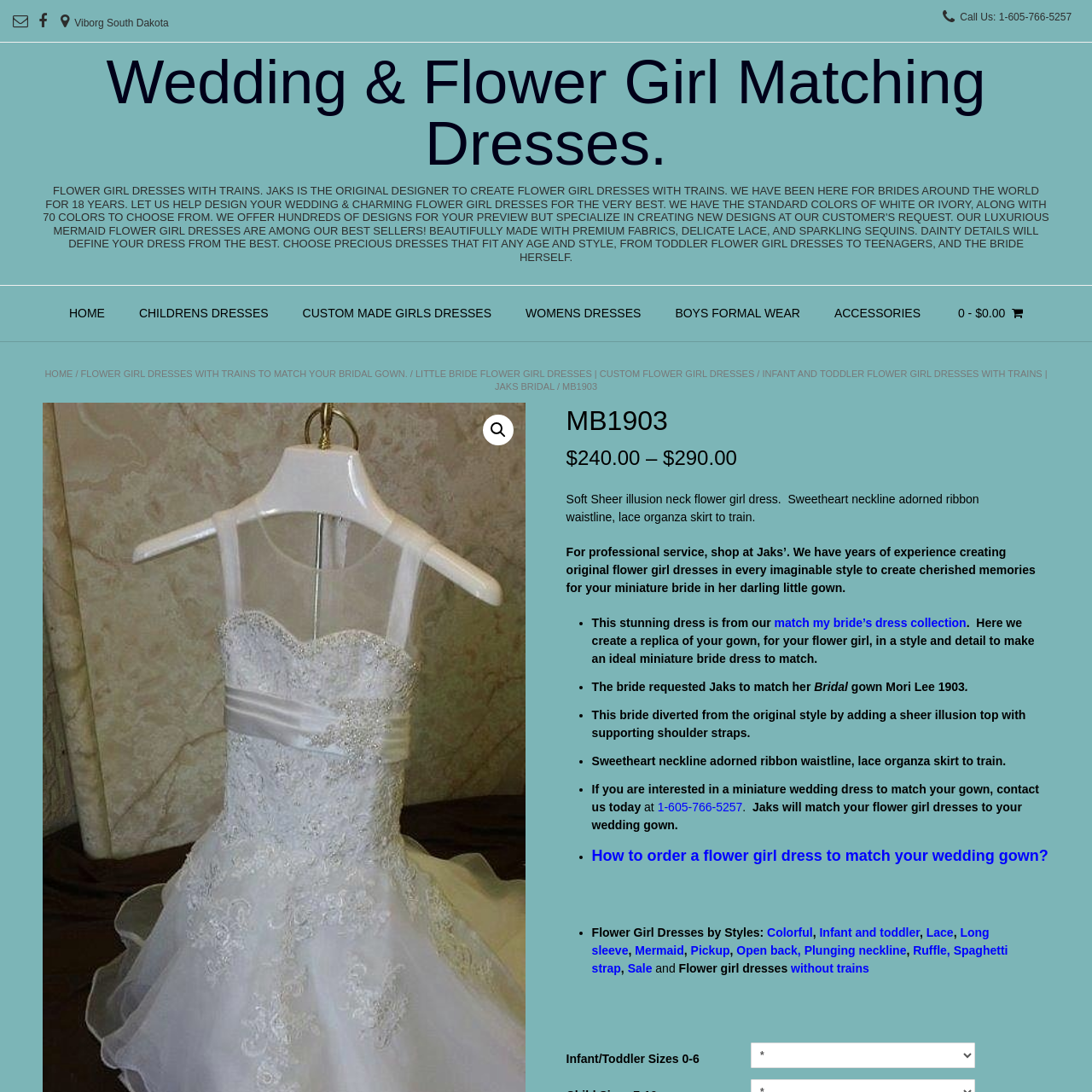What is the material of the skirt?
Observe the image within the red bounding box and formulate a detailed response using the visual elements present.

According to the caption, the skirt is made of lace organza, which is a type of fabric that is often used in formal and elegant garments.